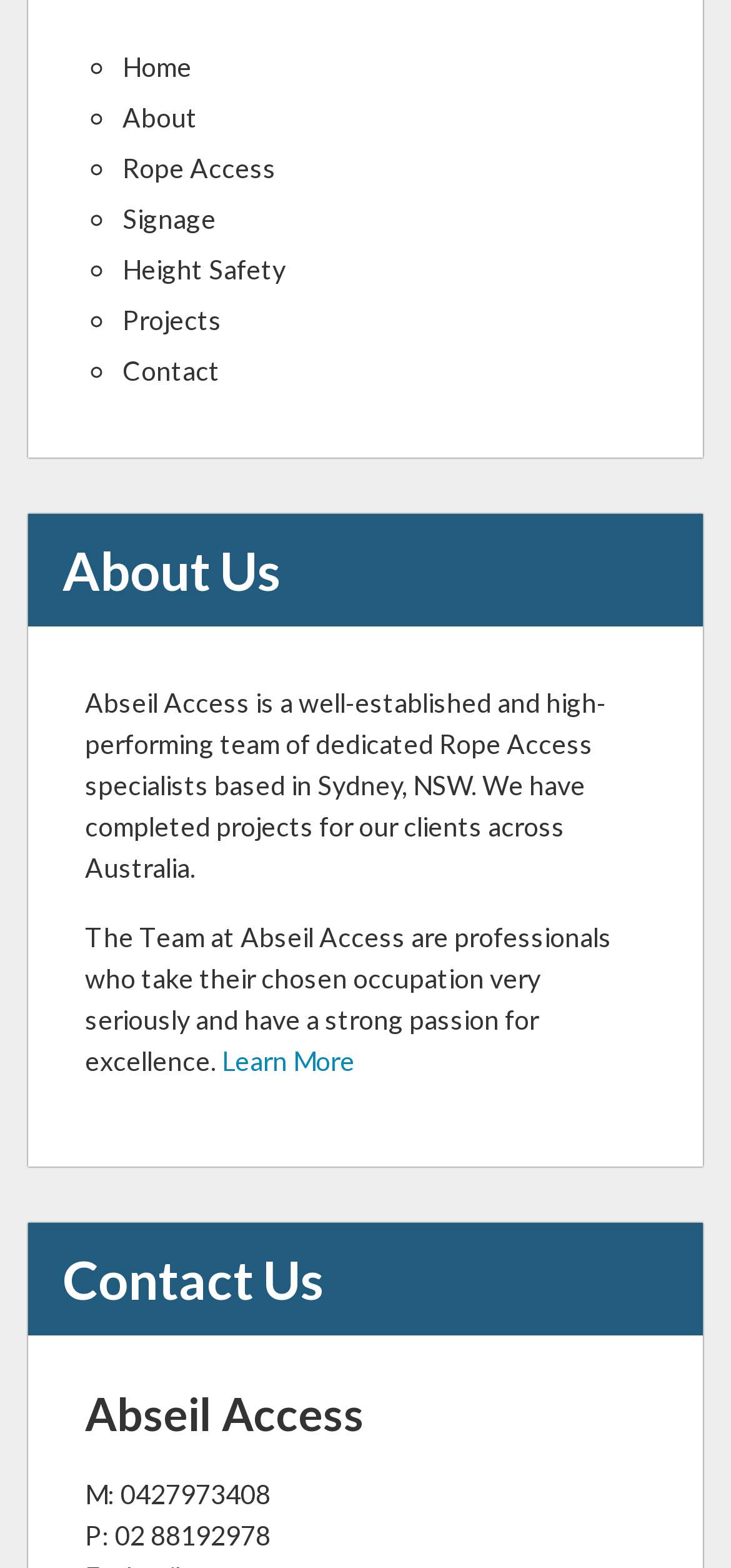Determine the bounding box coordinates of the clickable element to complete this instruction: "contact Abseil Access". Provide the coordinates in the format of four float numbers between 0 and 1, [left, top, right, bottom].

[0.167, 0.225, 0.301, 0.246]